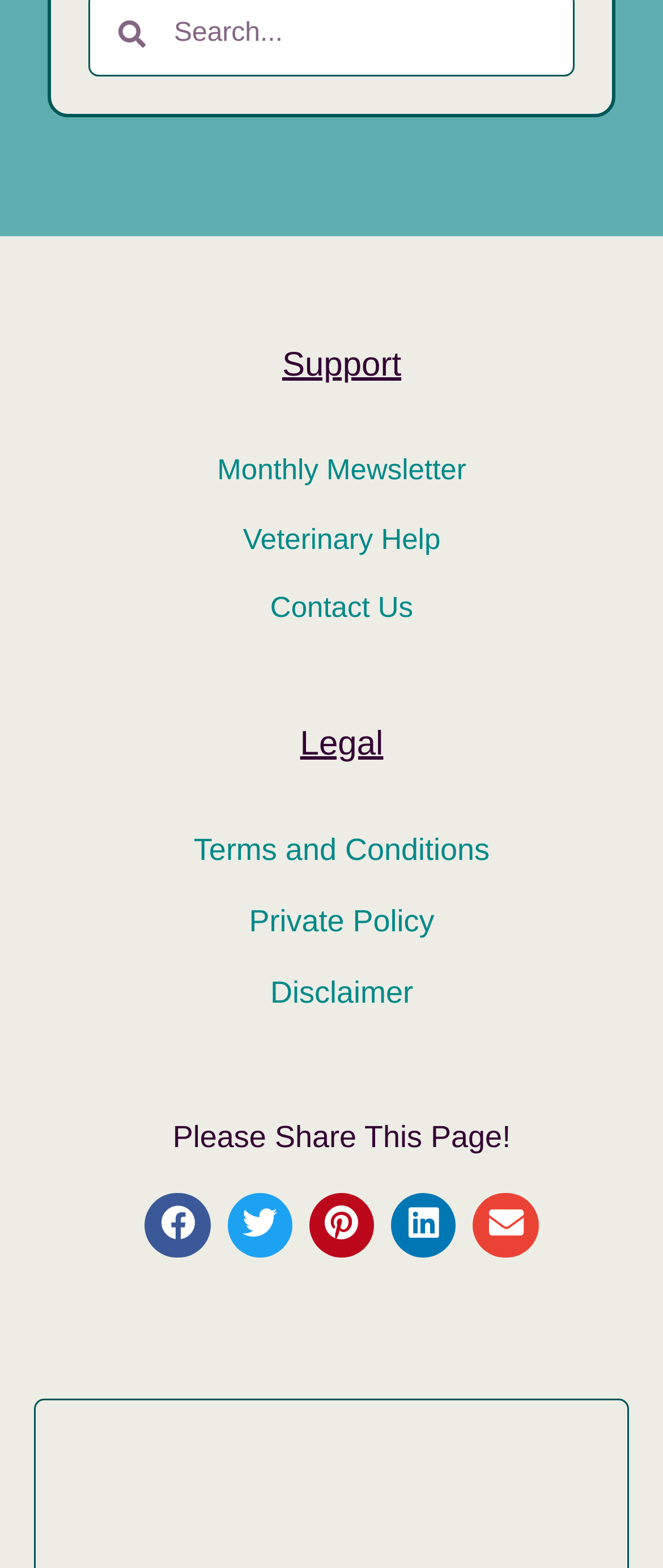What is the last link in the legal section?
Answer the question with just one word or phrase using the image.

Disclaimer